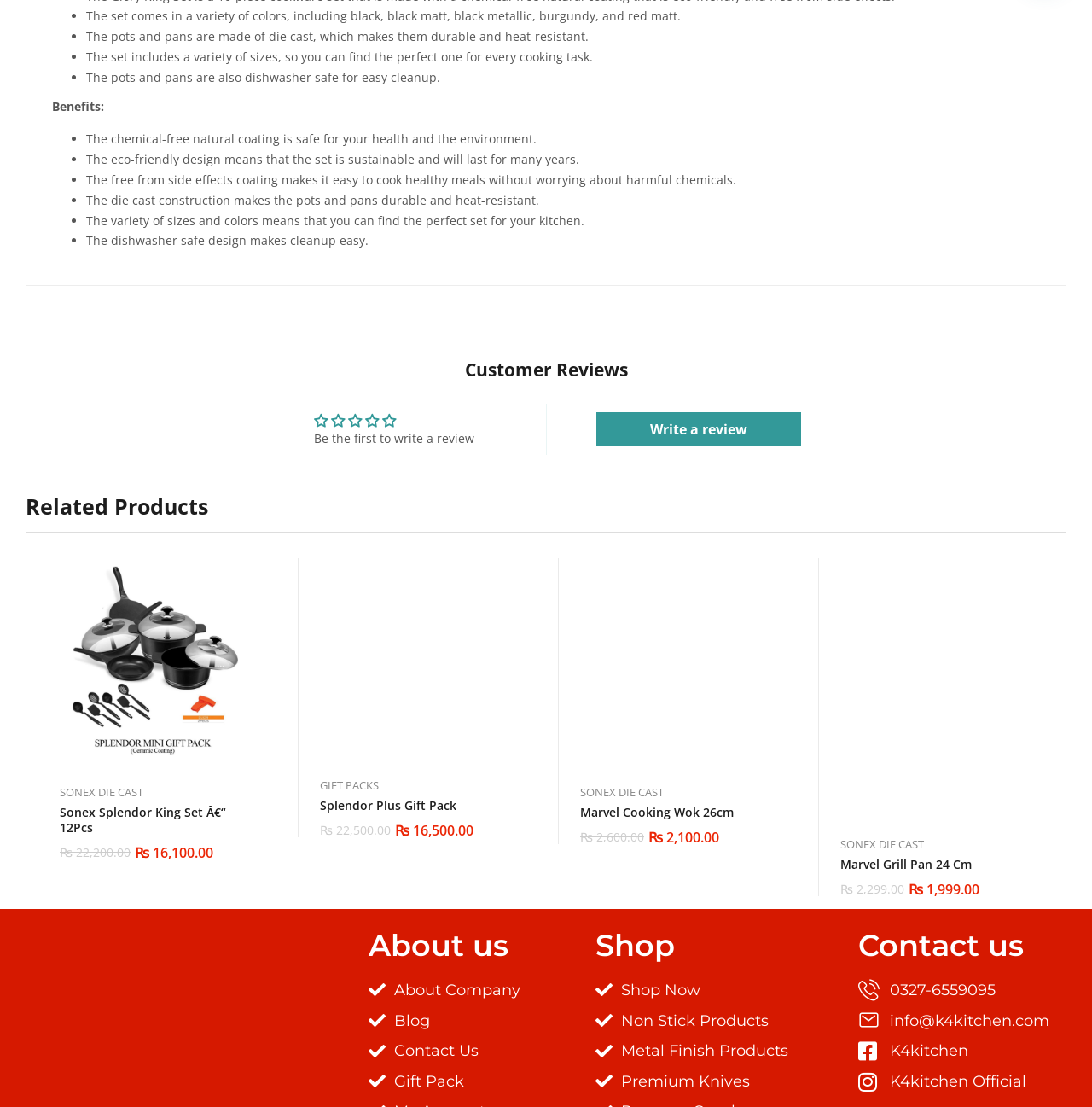Please determine the bounding box coordinates for the UI element described here. Use the format (top-left x, top-left y, bottom-right x, bottom-right y) with values bounded between 0 and 1: REQUEST APPOINTMENT

None